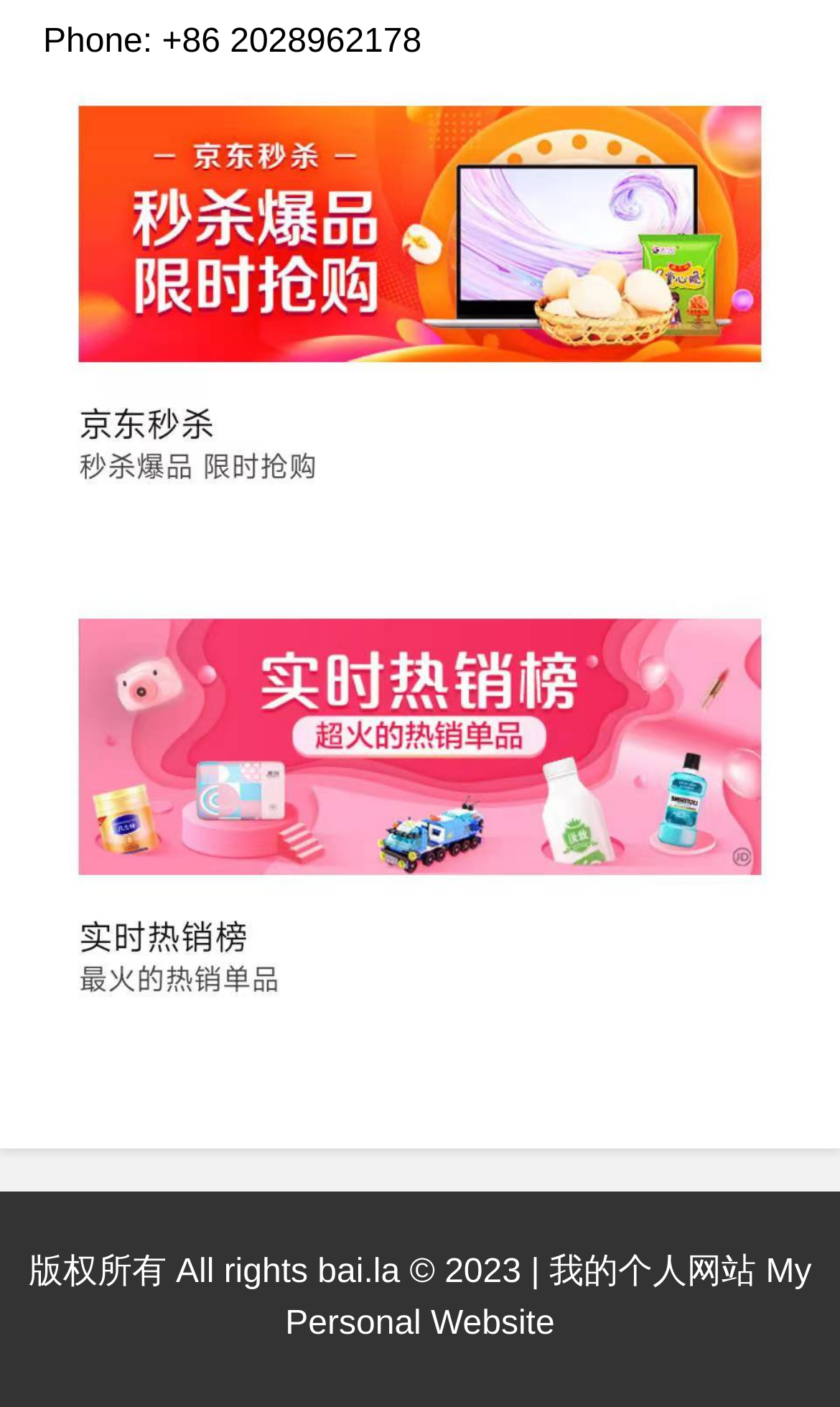What is the phone number on the webpage?
Answer with a single word or phrase by referring to the visual content.

+86 2028962178